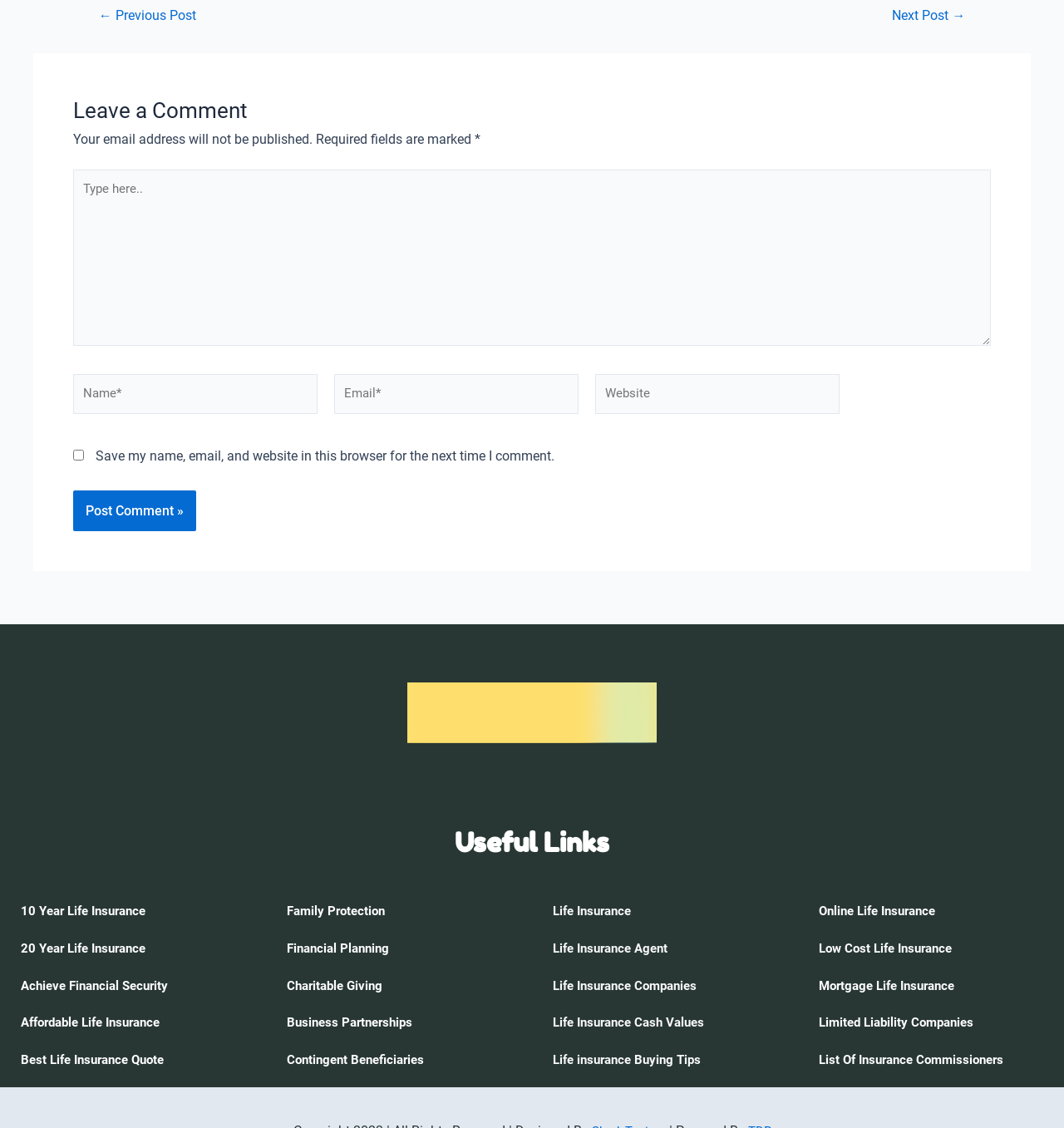Show me the bounding box coordinates of the clickable region to achieve the task as per the instruction: "Type your name".

[0.069, 0.345, 0.318, 0.383]